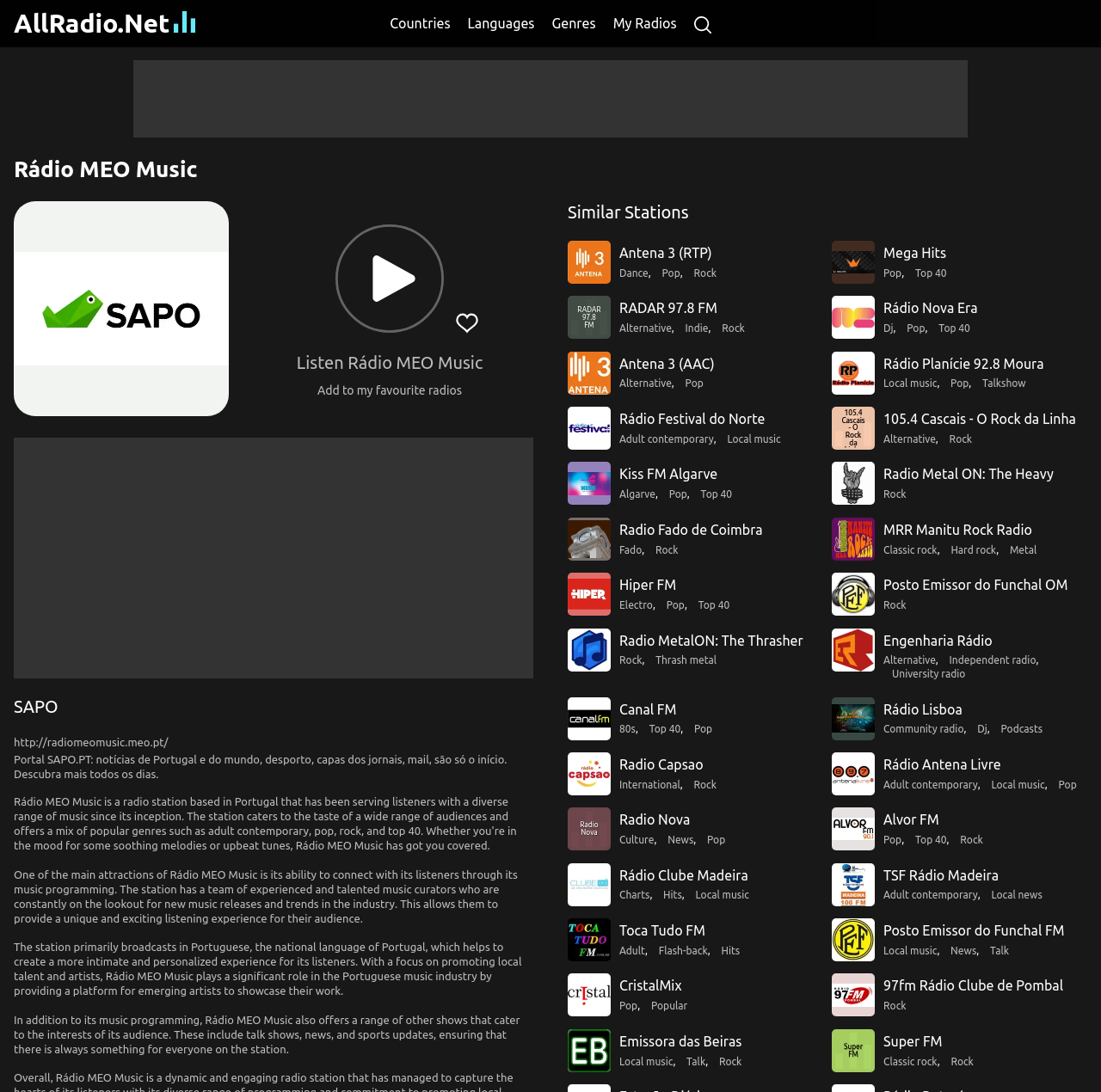Pinpoint the bounding box coordinates for the area that should be clicked to perform the following instruction: "Visit the 'Similar Stations' page".

[0.516, 0.184, 0.988, 0.205]